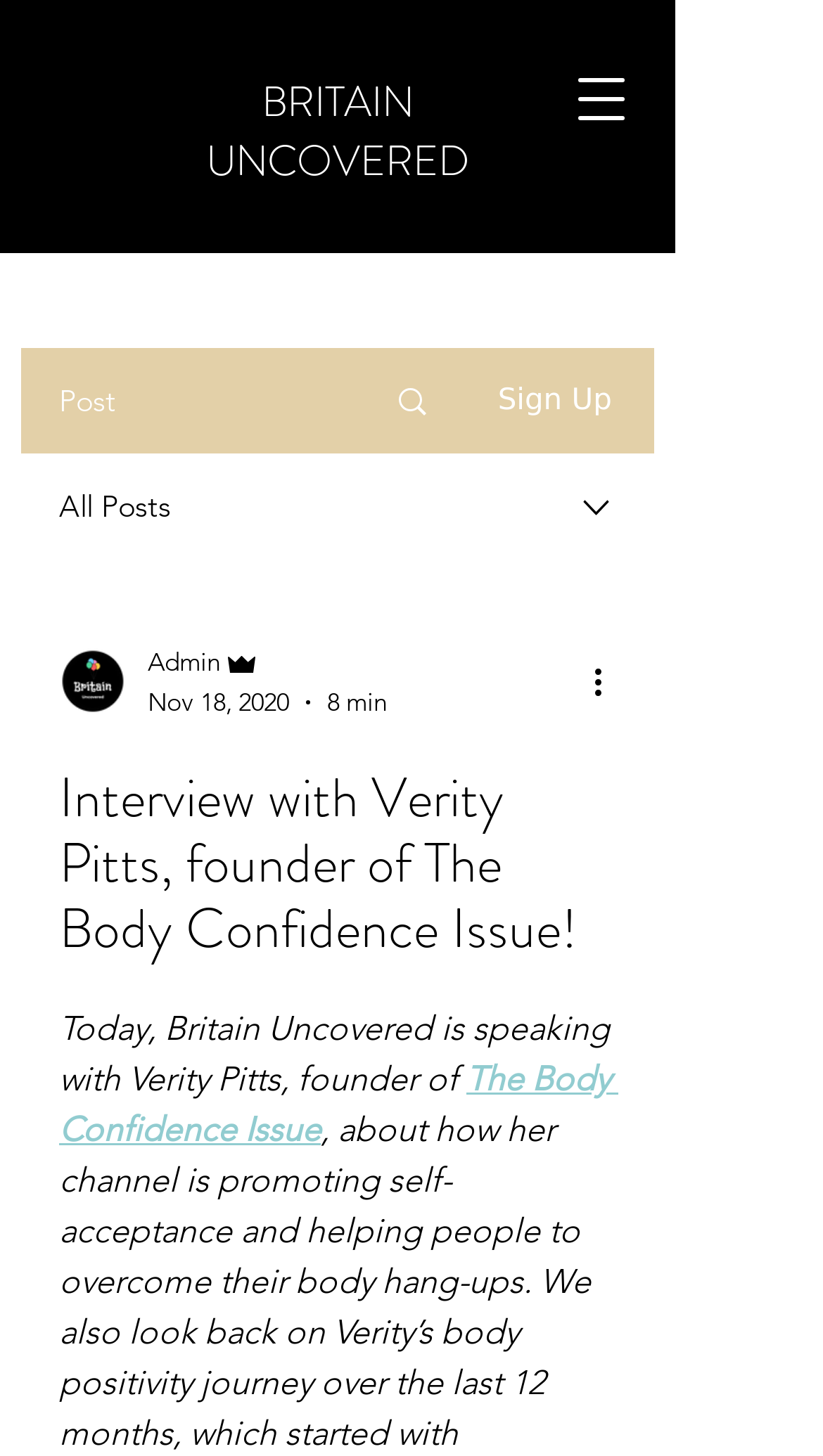Create a detailed summary of the webpage's content and design.

The webpage features an interview with Verity Pitts, founder of The Body Confidence Issue, about promoting self-acceptance and overcoming body hang-ups. At the top left, there is a link to "BRITAIN UNCOVERED" and a button to open the navigation menu at the top right. Below the navigation button, there are several elements aligned horizontally, including a "Post" label, a link with an image, a "Sign Up" button, and an "All Posts" label with an image.

On the left side, there is a combobox with a writer's picture and several options, including "Admin" and a date "Nov 18, 2020". Next to the combobox, there is a heading that reads "Interview with Verity Pitts, founder of The Body Confidence Issue!". Below the heading, there is a paragraph of text that starts with "Today, Britain Uncovered is speaking with Verity Pitts, founder of". The paragraph also includes a link to "The Body Confidence Issue". At the bottom right, there is a button labeled "More actions" with an image.

There are a total of 5 images on the page, including the writer's picture, an image next to the "All Posts" label, an image next to the "More actions" button, and two images within the link elements.